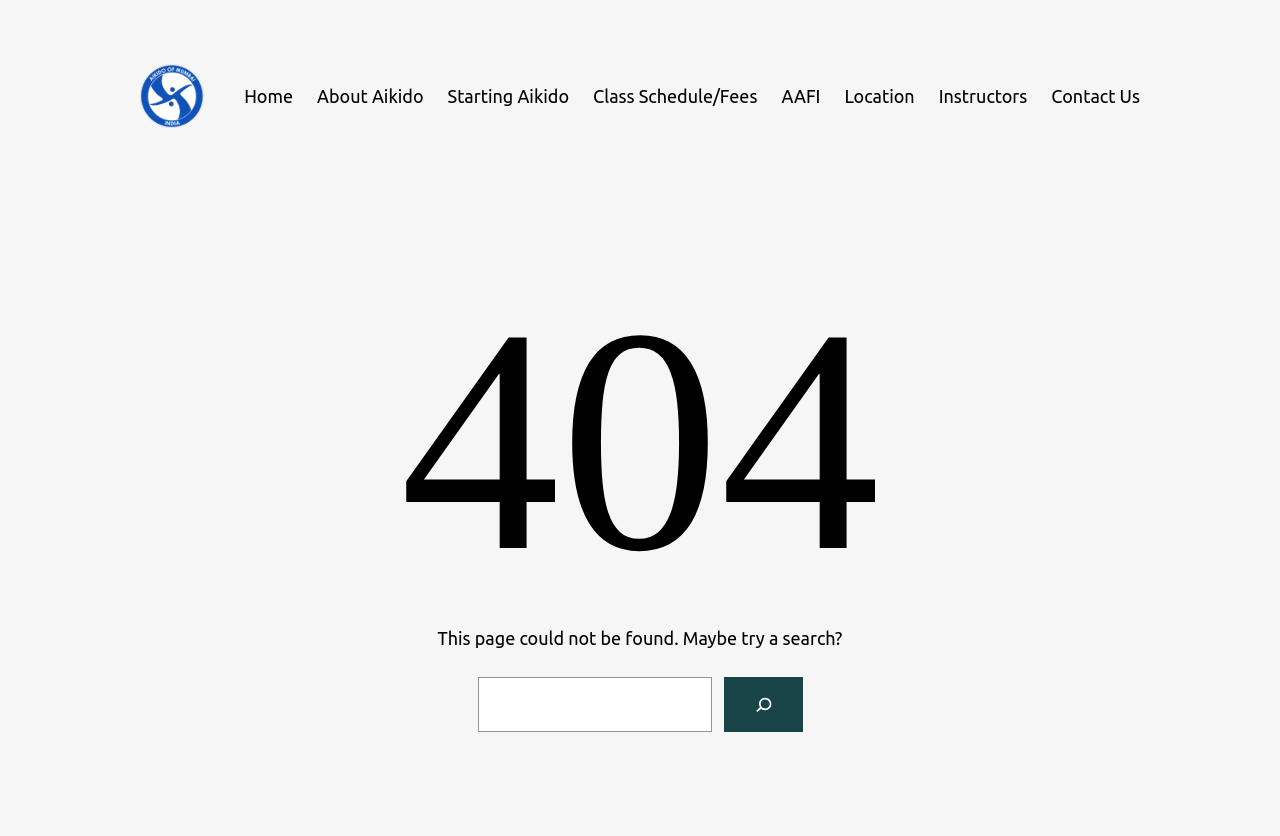Using the element description: "Instructors", determine the bounding box coordinates. The coordinates should be in the format [left, top, right, bottom], with values between 0 and 1.

[0.733, 0.098, 0.803, 0.132]